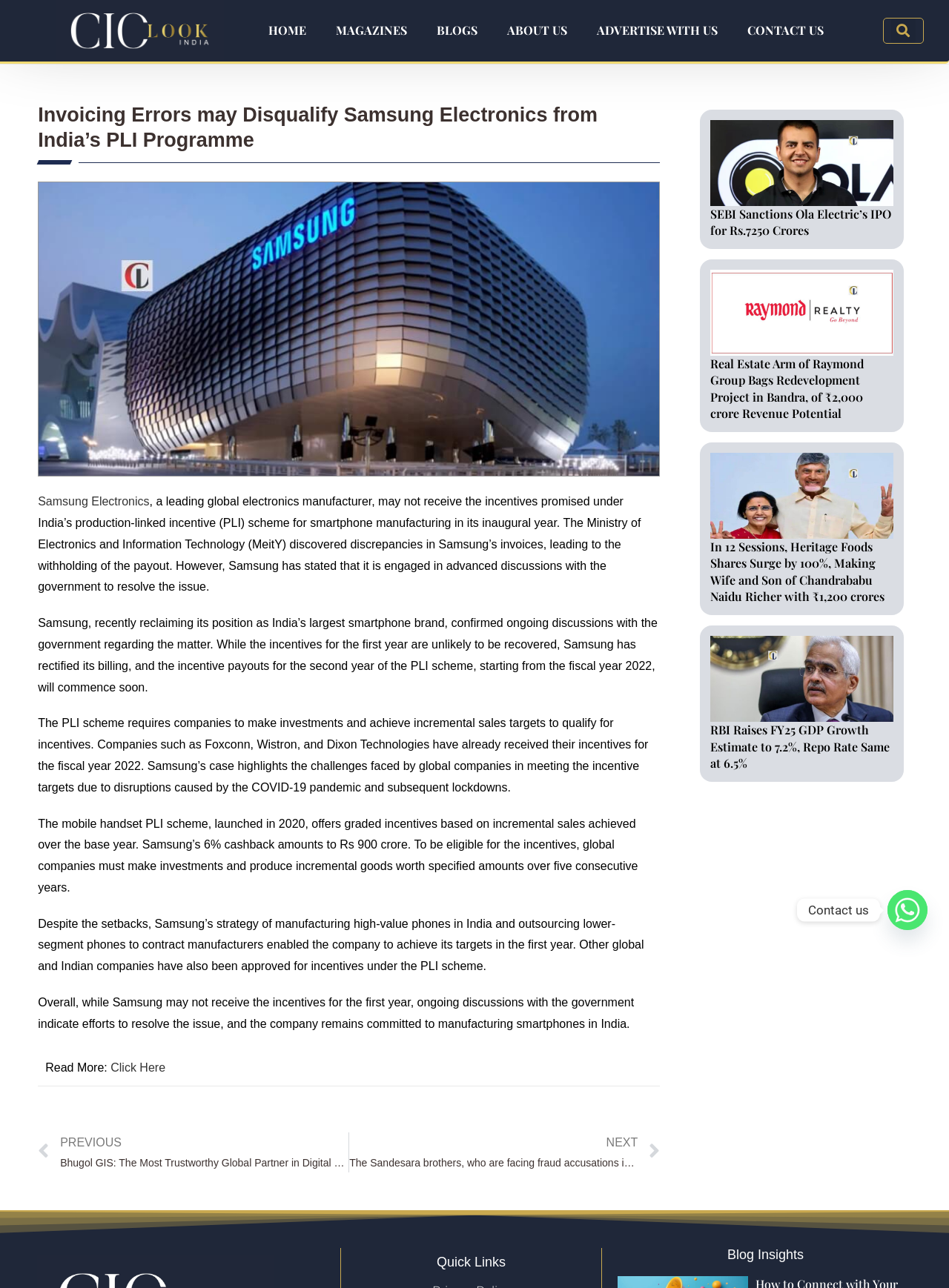Locate the bounding box coordinates of the clickable element to fulfill the following instruction: "Search for something". Provide the coordinates as four float numbers between 0 and 1 in the format [left, top, right, bottom].

[0.931, 0.014, 0.973, 0.033]